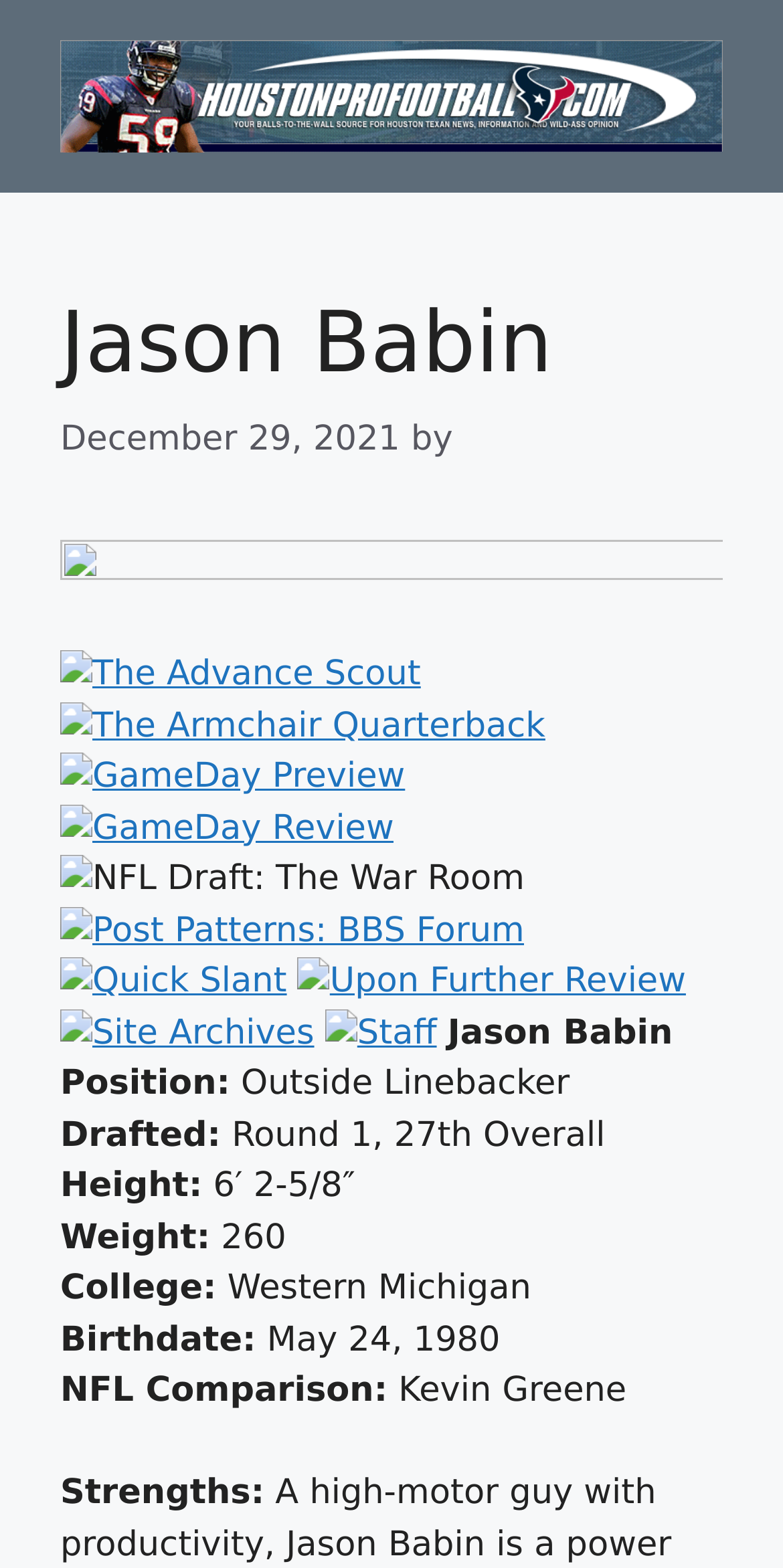What is the name of the NFL player Jason Babin is compared to?
Answer briefly with a single word or phrase based on the image.

Kevin Greene